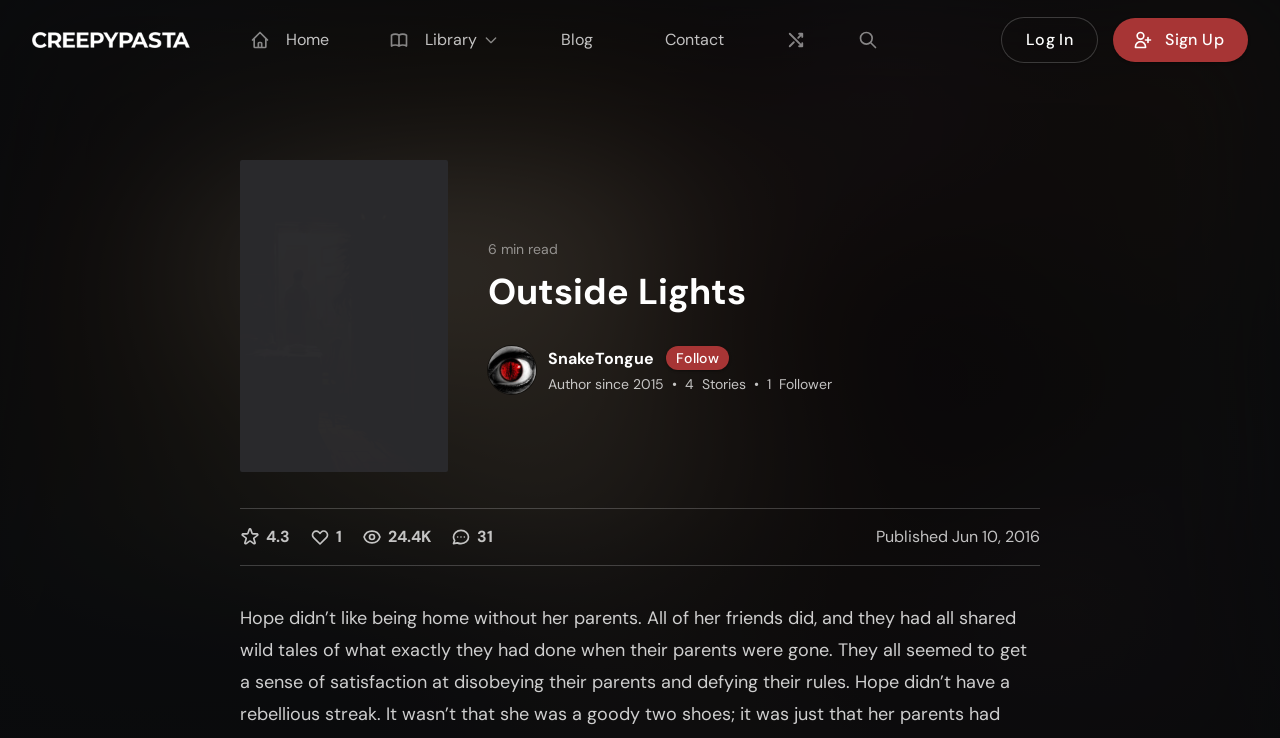Identify the coordinates of the bounding box for the element that must be clicked to accomplish the instruction: "Search for a story".

[0.662, 0.027, 0.694, 0.081]